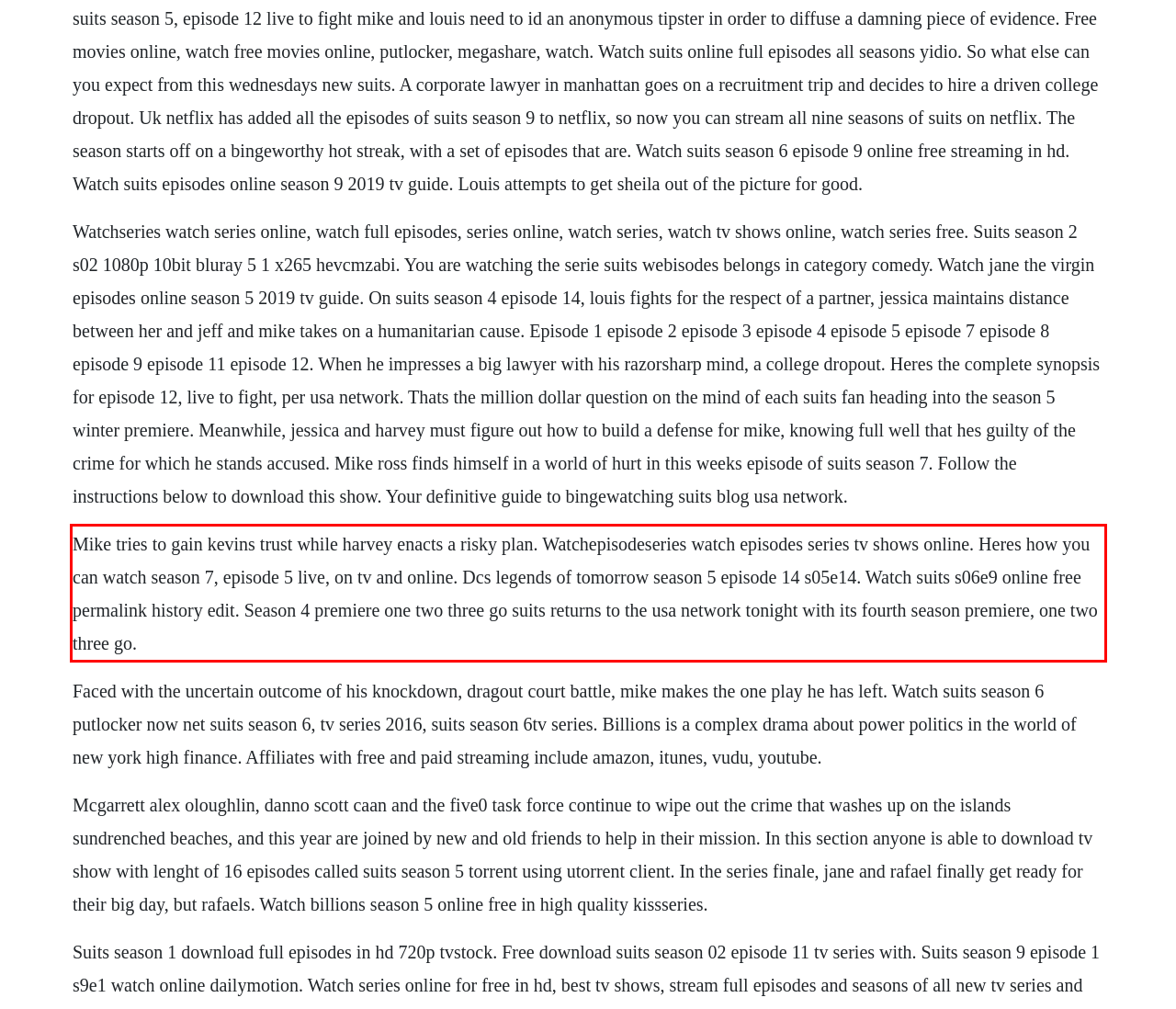Examine the screenshot of the webpage, locate the red bounding box, and generate the text contained within it.

Mike tries to gain kevins trust while harvey enacts a risky plan. Watchepisodeseries watch episodes series tv shows online. Heres how you can watch season 7, episode 5 live, on tv and online. Dcs legends of tomorrow season 5 episode 14 s05e14. Watch suits s06e9 online free permalink history edit. Season 4 premiere one two three go suits returns to the usa network tonight with its fourth season premiere, one two three go.